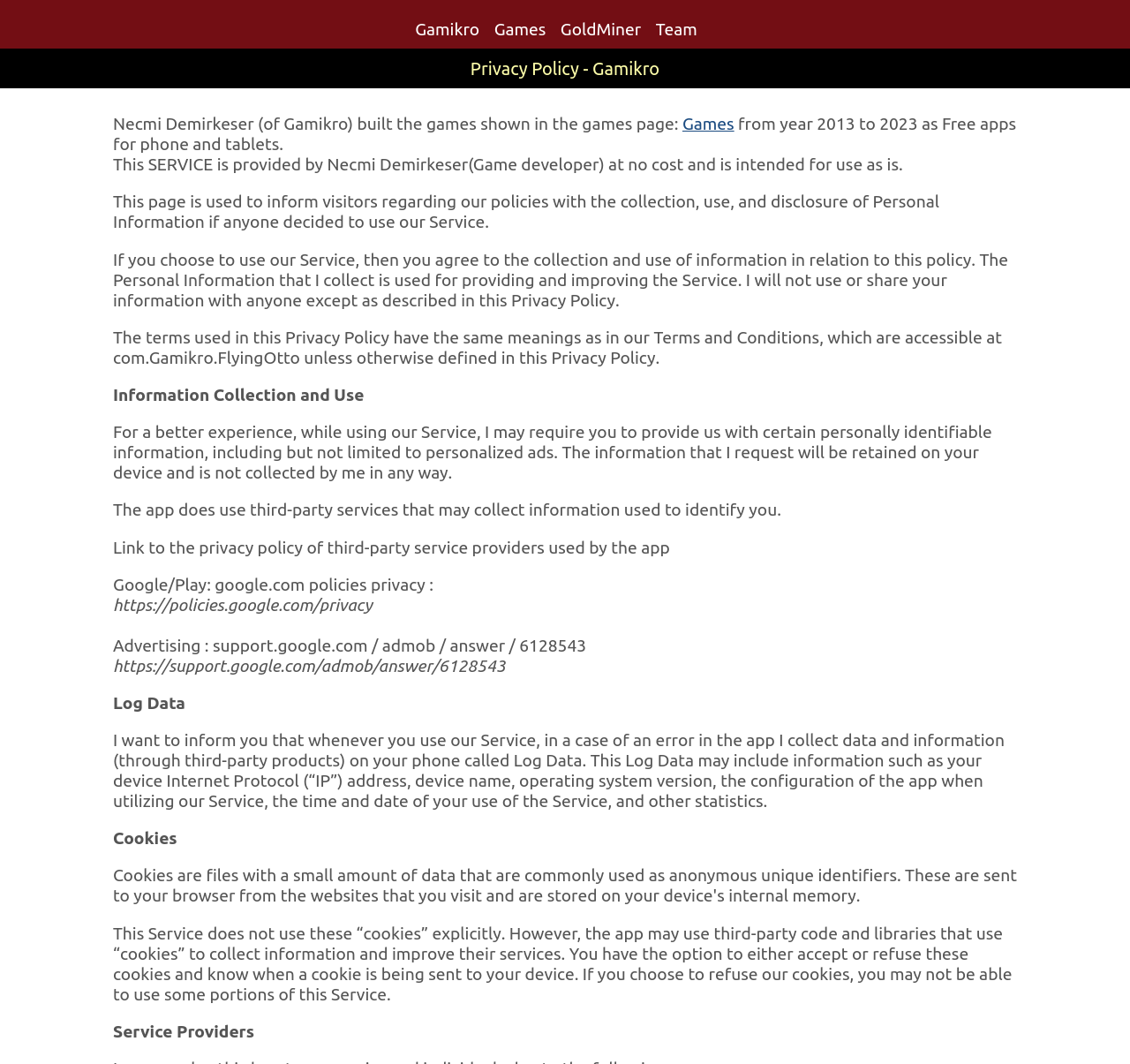Offer a meticulous caption that includes all visible features of the webpage.

The webpage is about the Privacy Policy of Gamikro company, specifically focusing on their games and online content. At the top, there are four links: "Gamikro", "Games", "GoldMiner", and "Team", aligned horizontally. Below these links, there is a heading that reads "Privacy Policy - Gamikro".

The main content of the page is divided into sections, each with a clear topic. The first section explains that Necmi Demirkeser, the game developer, built the games shown on the games page from 2013 to 2023 as free apps for phones and tablets. 

Below this section, there is a paragraph explaining that this service is provided at no cost and is intended for use as is. The following section informs visitors about the policies regarding the collection, use, and disclosure of personal information.

The next section, "Information Collection and Use", explains that the service may require users to provide personally identifiable information, including data for personalized ads. The information requested will be retained on the user's device and is not collected by the service provider.

Further down, there is a section about third-party services that may collect information used to identify users. This section provides links to the privacy policies of these third-party service providers, including Google.

The page also has sections about "Log Data", explaining that the service collects data and information in case of an error in the app, and "Cookies", stating that the service does not use cookies explicitly but may use third-party code and libraries that do.

Finally, there is a section about "Service Providers". Overall, the webpage provides detailed information about Gamikro's privacy policy, explaining how they collect and use user data, and their relationships with third-party service providers.